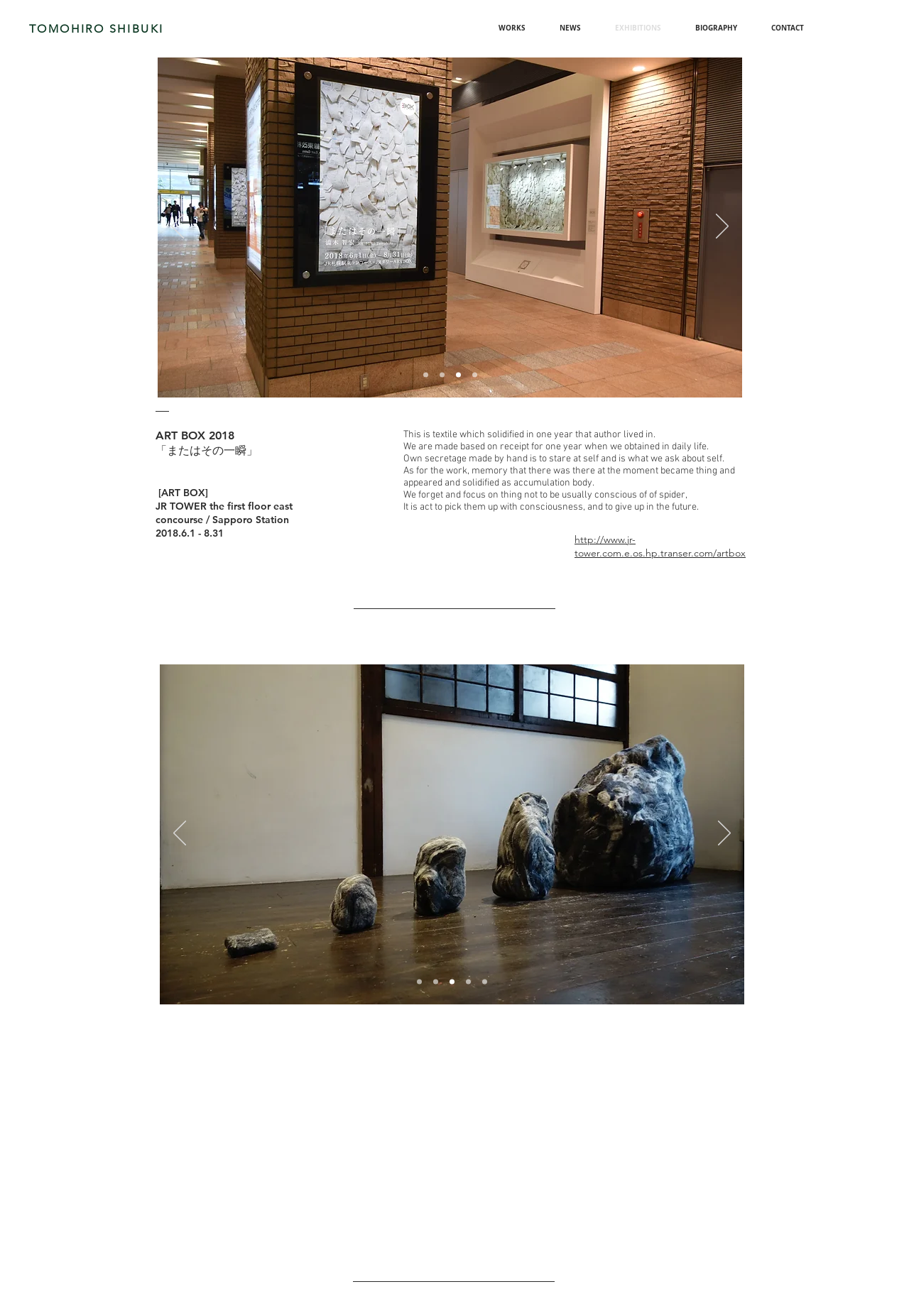Using the image as a reference, answer the following question in as much detail as possible:
What is the location of the 'ART BOX 2018' exhibition?

The location of the 'ART BOX 2018' exhibition is mentioned in the text 'JR TOWER the first floor east concourse / Sapporo Station' which is part of the description of the exhibition.